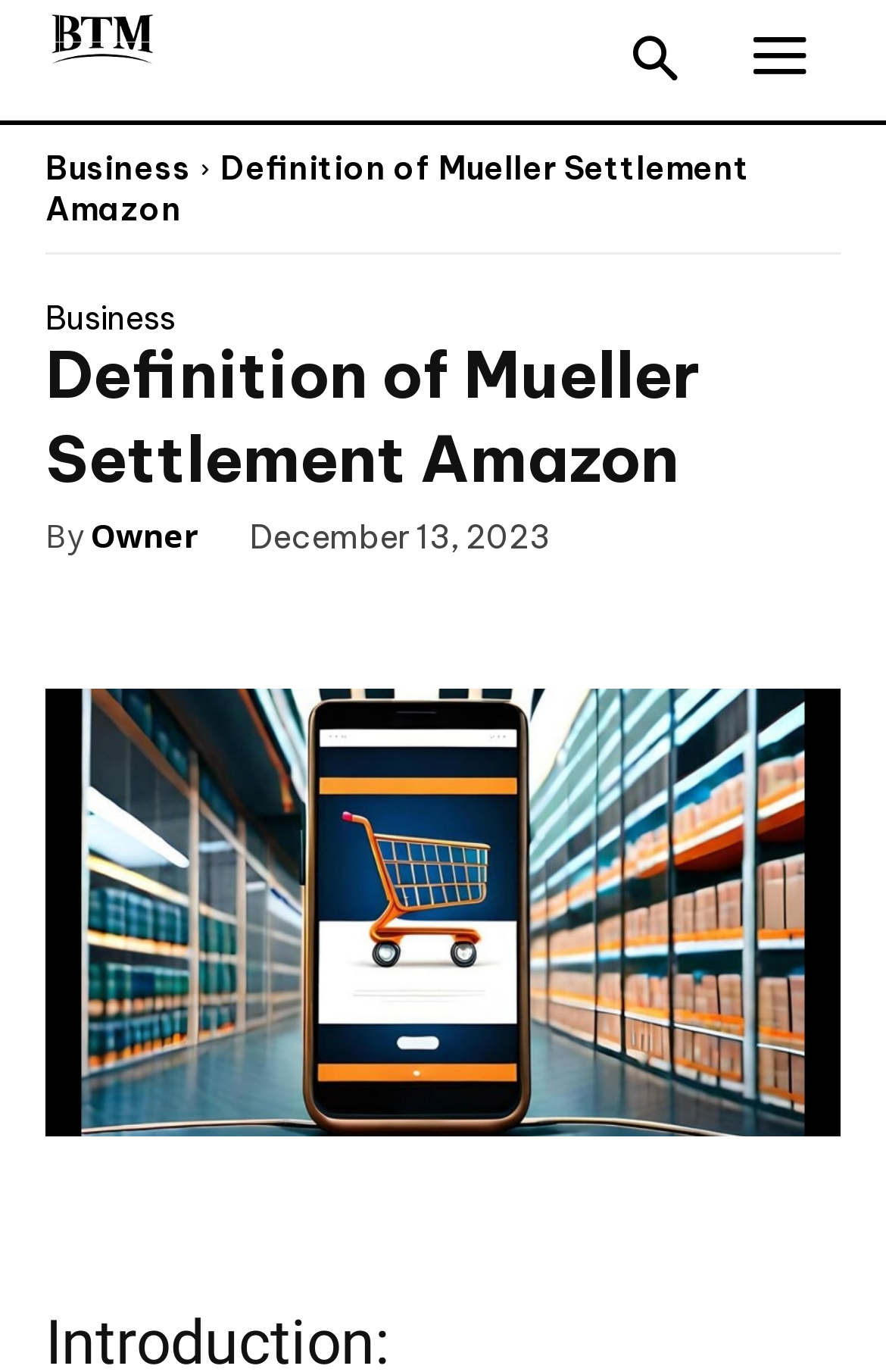What is the category of the article?
Make sure to answer the question with a detailed and comprehensive explanation.

The category of the article is 'Business', which is obtained from the link element with the text 'Business' located at the top of the webpage. This link is also a part of the webpage's title.